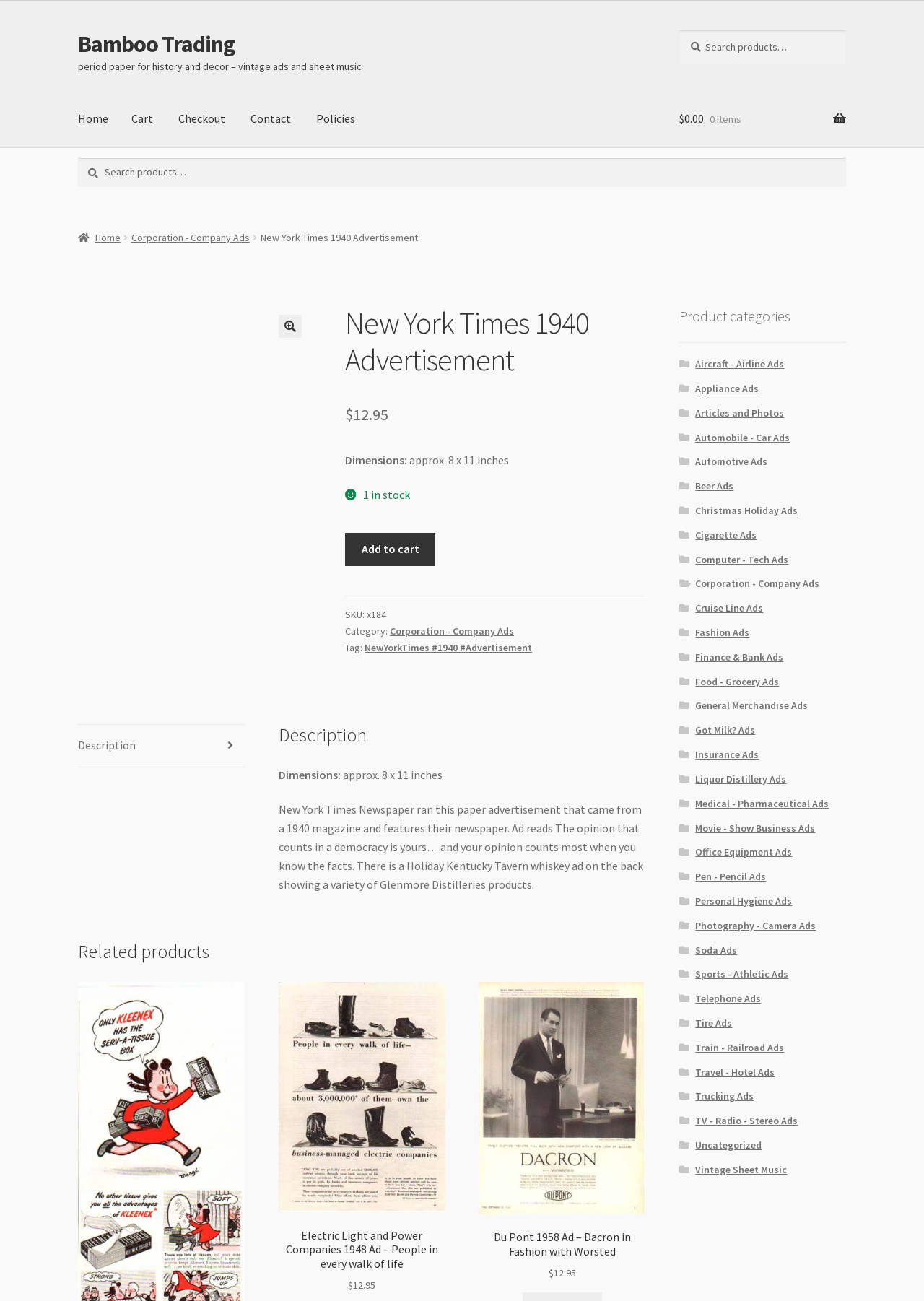Find the primary header on the webpage and provide its text.

New York Times 1940 Advertisement